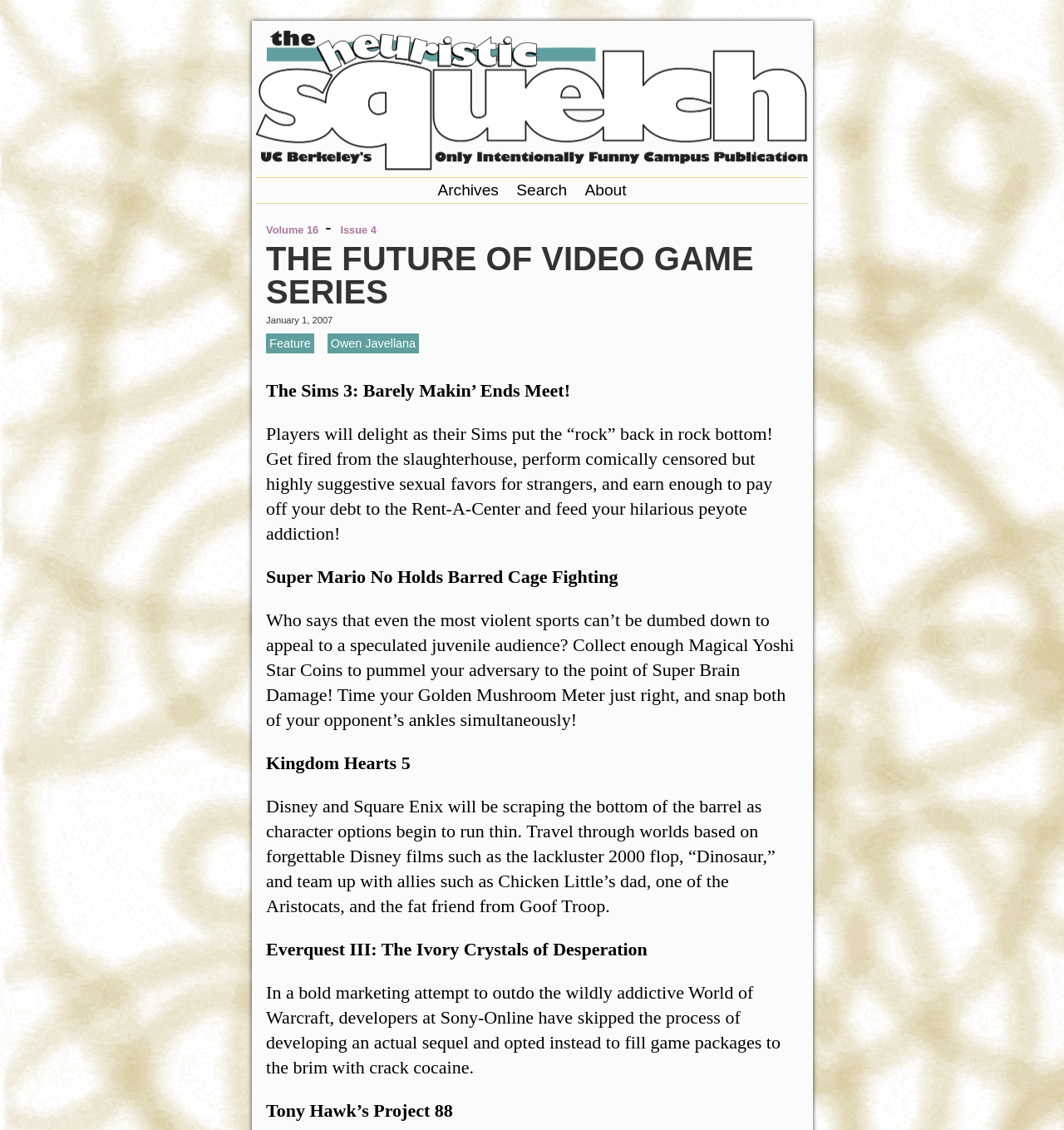Please mark the clickable region by giving the bounding box coordinates needed to complete this instruction: "Click on the 'Archives' link".

[0.411, 0.161, 0.469, 0.176]